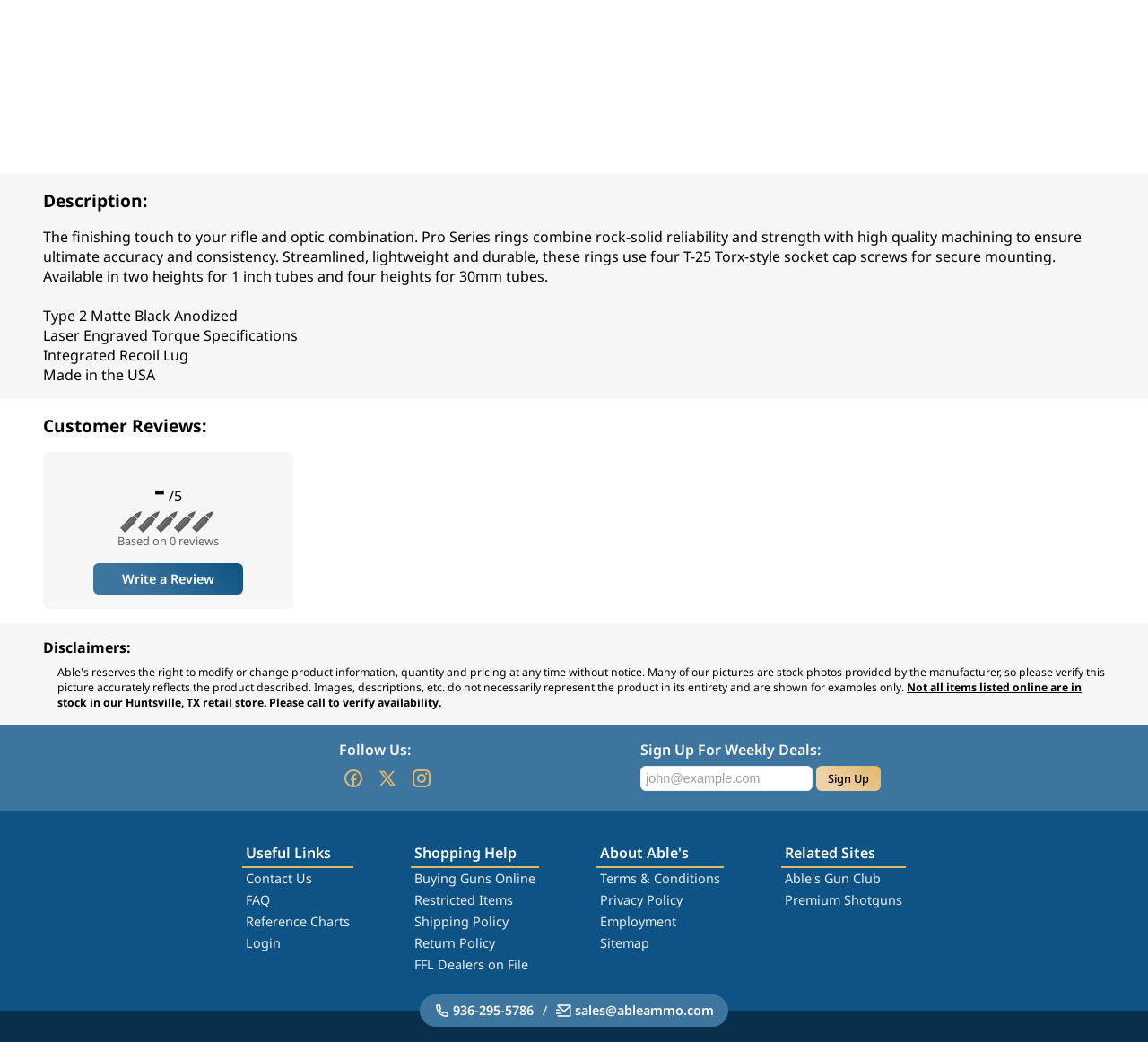Determine the bounding box coordinates for the HTML element described here: "Able's Gun Club".

[0.68, 0.833, 0.77, 0.854]